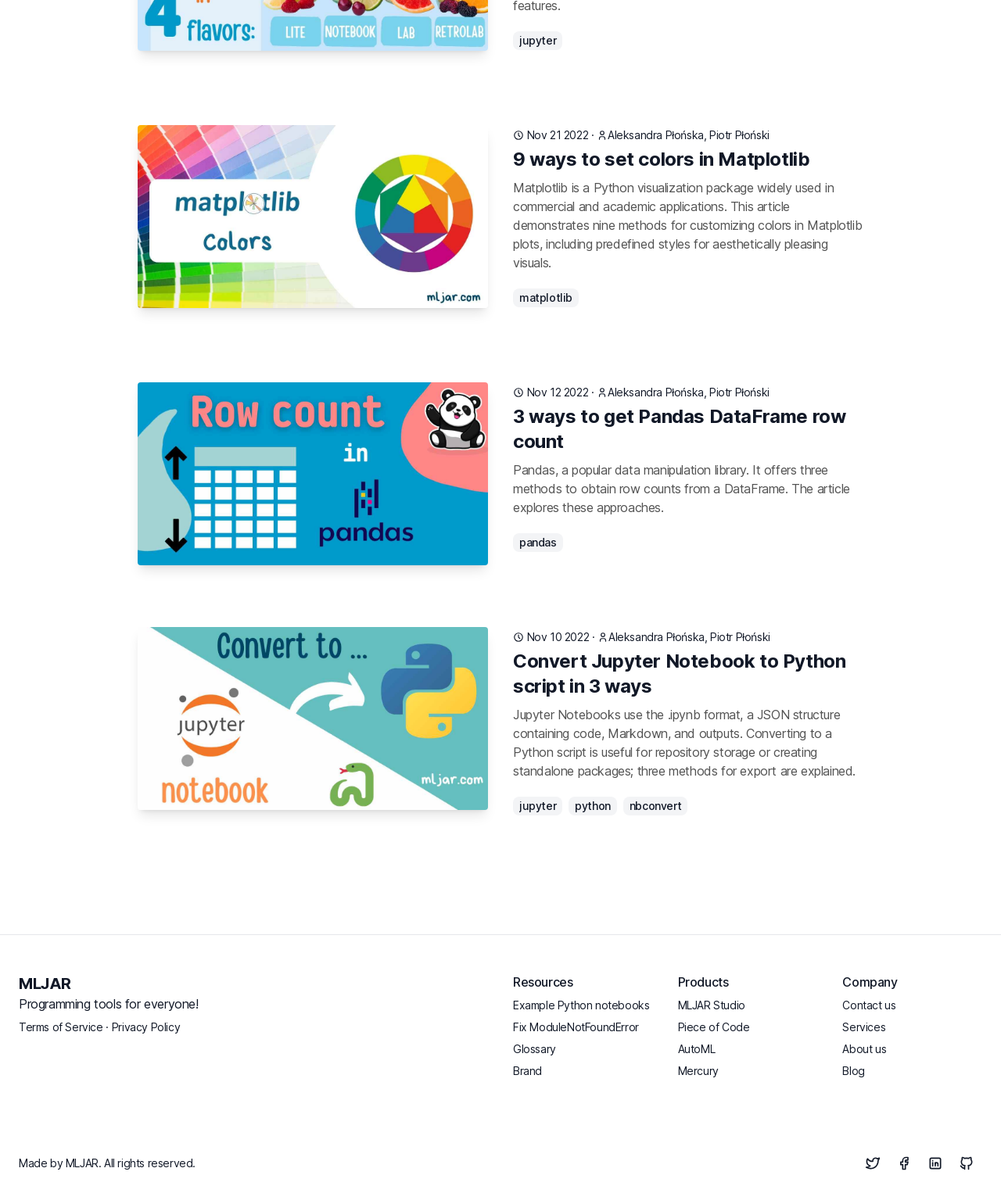Who are the authors of the second article?
Please provide a comprehensive answer based on the visual information in the image.

The authors of the second article '3 ways to get Pandas DataFrame row count' are Aleksandra Płońska and Piotr Płoński, as indicated by the text 'Aleksandra Płońska, Piotr Płoński' below the article title.